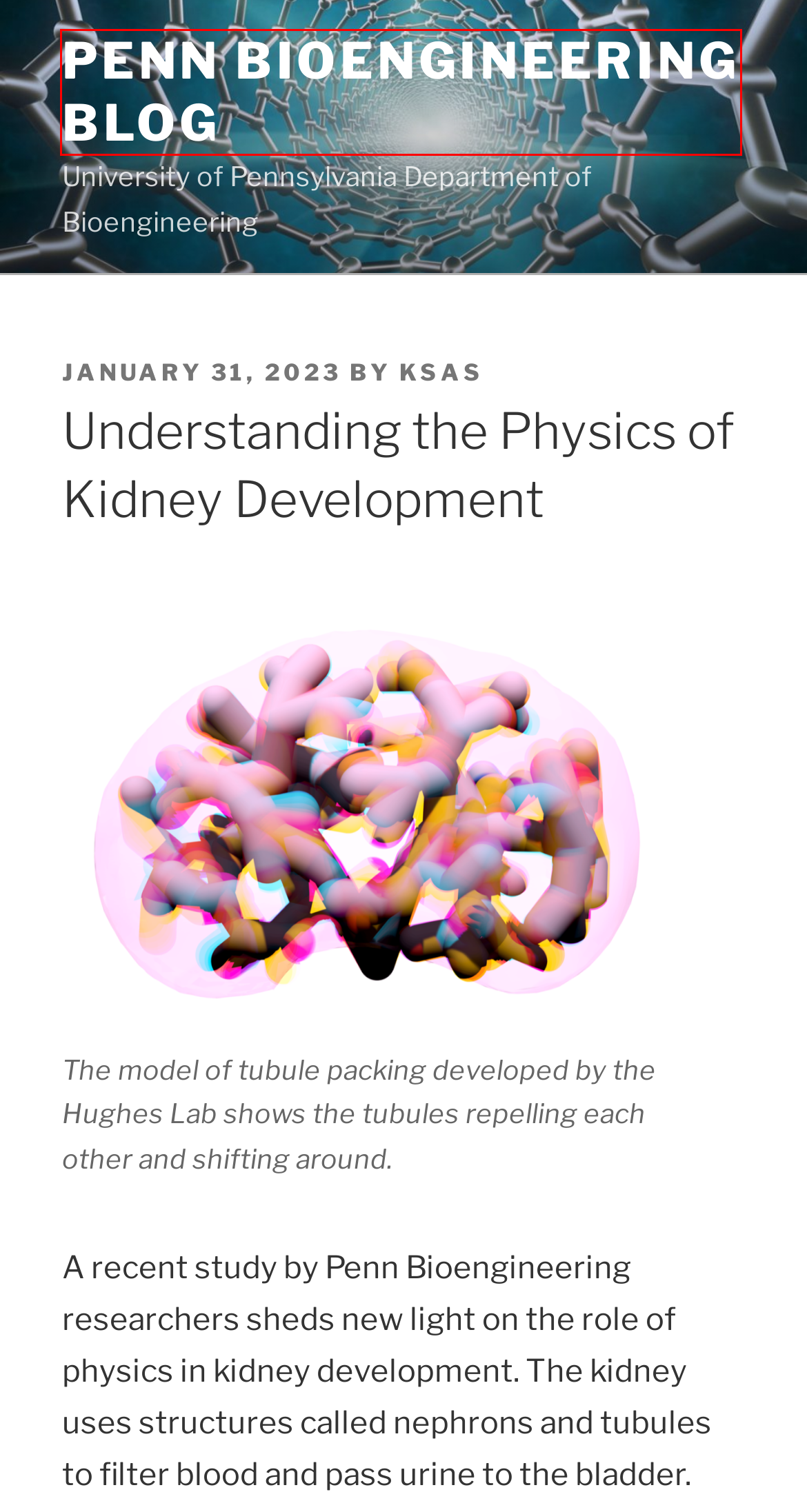Given a screenshot of a webpage with a red bounding box highlighting a UI element, choose the description that best corresponds to the new webpage after clicking the element within the red bounding box. Here are your options:
A. May 2024 – Penn Bioengineering Blog
B. Penn Bioengineering Blog – University of Pennsylvania Department of Bioengineering
C. postdoc – Penn Bioengineering Blog
D. Alex Hughes – Penn Bioengineering Blog
E. May 2019 – Penn Bioengineering Blog
F. ksas – Penn Bioengineering Blog
G. postdocs – Penn Bioengineering Blog
H. biomechanics – Penn Bioengineering Blog

B